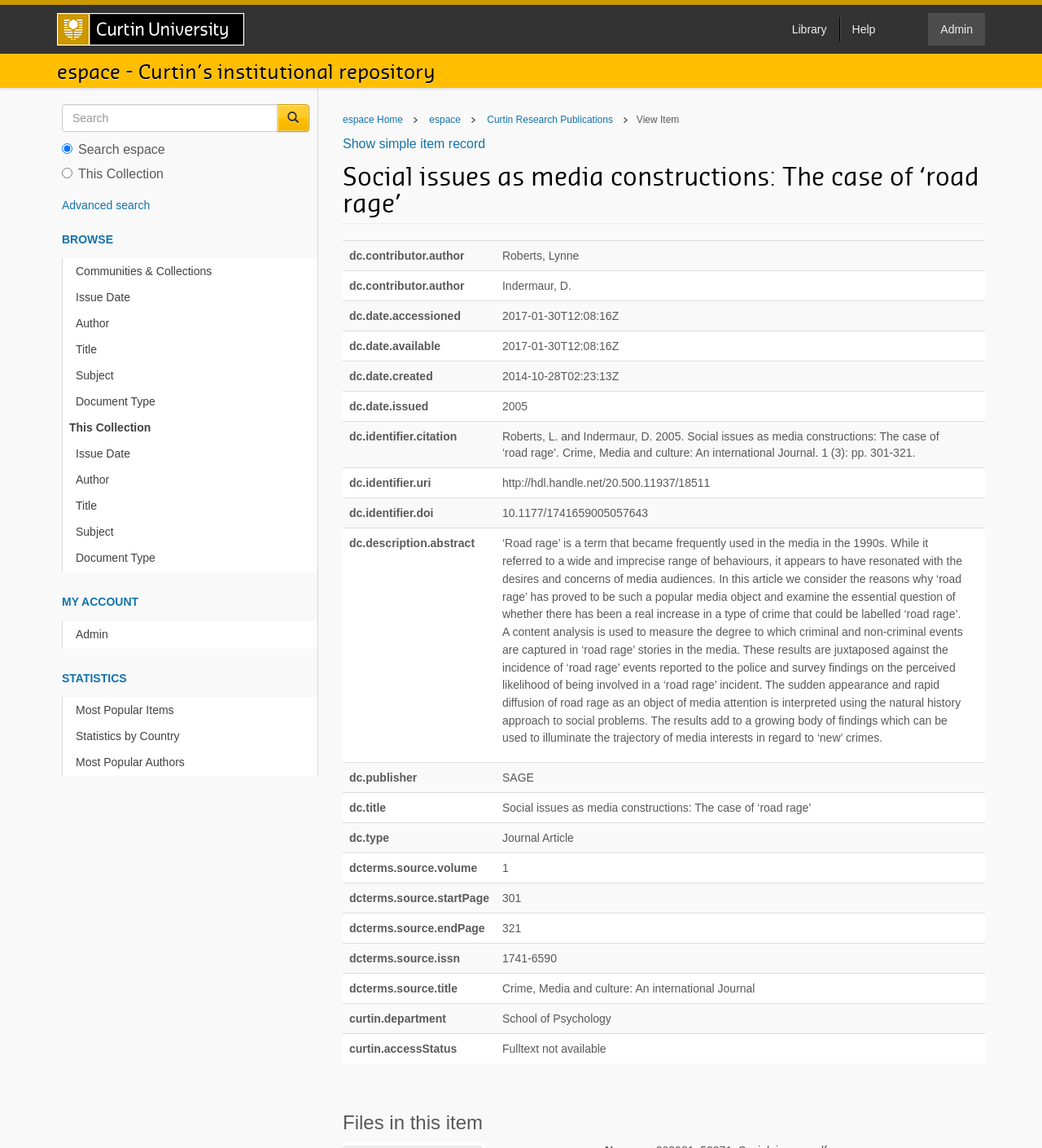What is the title of the article?
Using the image, elaborate on the answer with as much detail as possible.

I found the title of the article by looking at the heading element with the text 'Social issues as media constructions: The case of ‘road rage’’